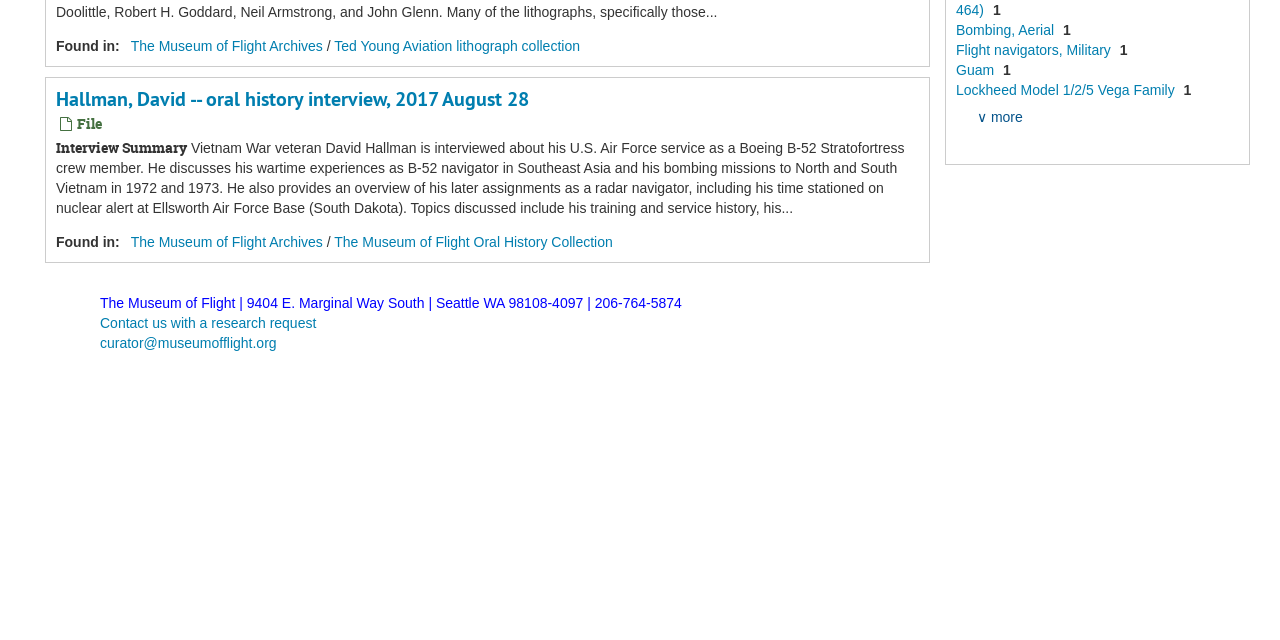Please determine the bounding box of the UI element that matches this description: Bombing, Aerial. The coordinates should be given as (top-left x, top-left y, bottom-right x, bottom-right y), with all values between 0 and 1.

[0.747, 0.034, 0.827, 0.059]